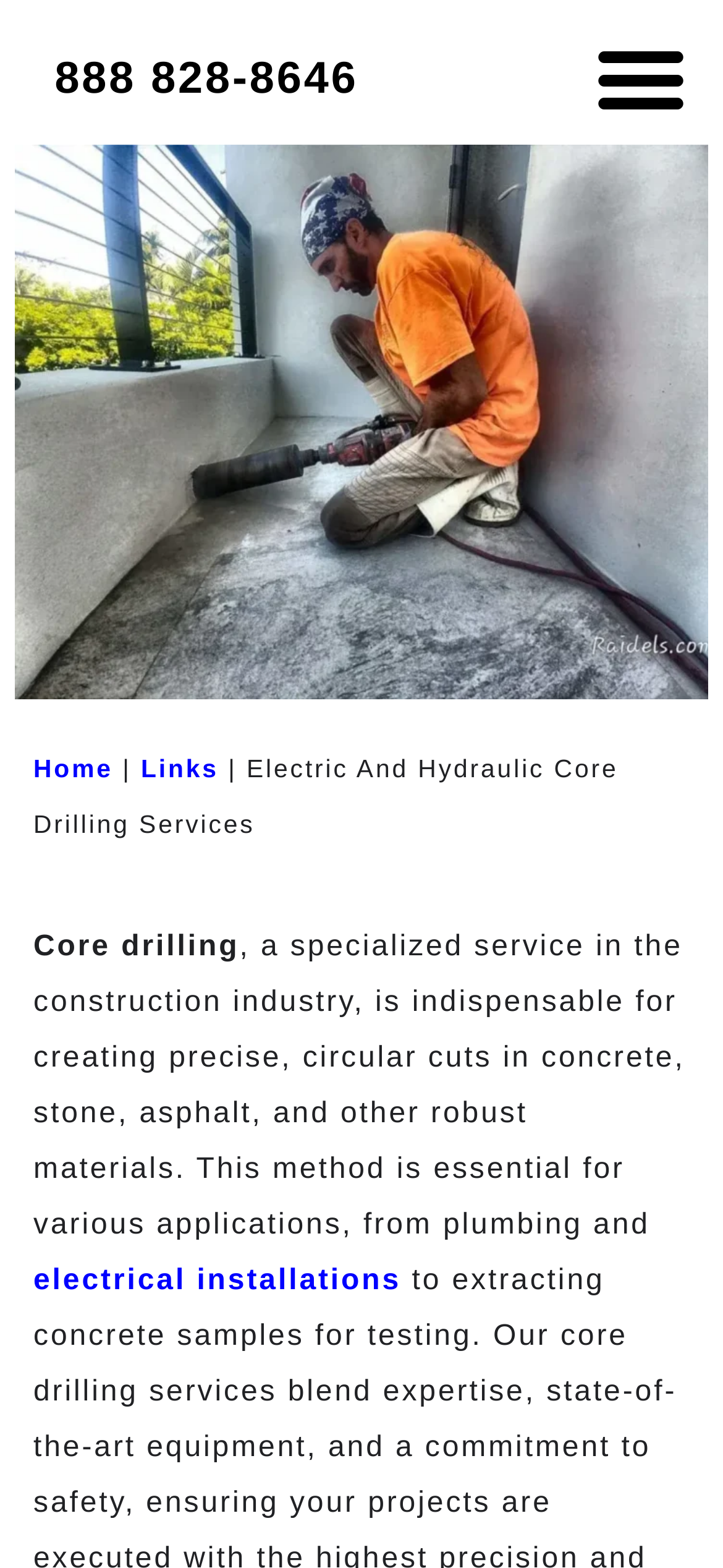Explain the webpage in detail.

The webpage is about Concrete Cutting Miami's core drilling services. At the top left, there is a phone number "888 828-8646" displayed as a link. Next to it, on the top right, is a menu toggle button labeled "Menu Toggle". Below the phone number, there is a navigation section with breadcrumbs, which includes links to "Home" and "Links", separated by a vertical bar. The title "Electric And Hydraulic Core Drilling Services" is also displayed in this section.

Below the navigation section, there is a brief introduction to core drilling services. The text "Core drilling" is highlighted, followed by a paragraph that explains the importance of core drilling in the construction industry, mentioning its applications in plumbing, electrical installations, and other areas. The text also includes a link to "electrical installations" for further information.